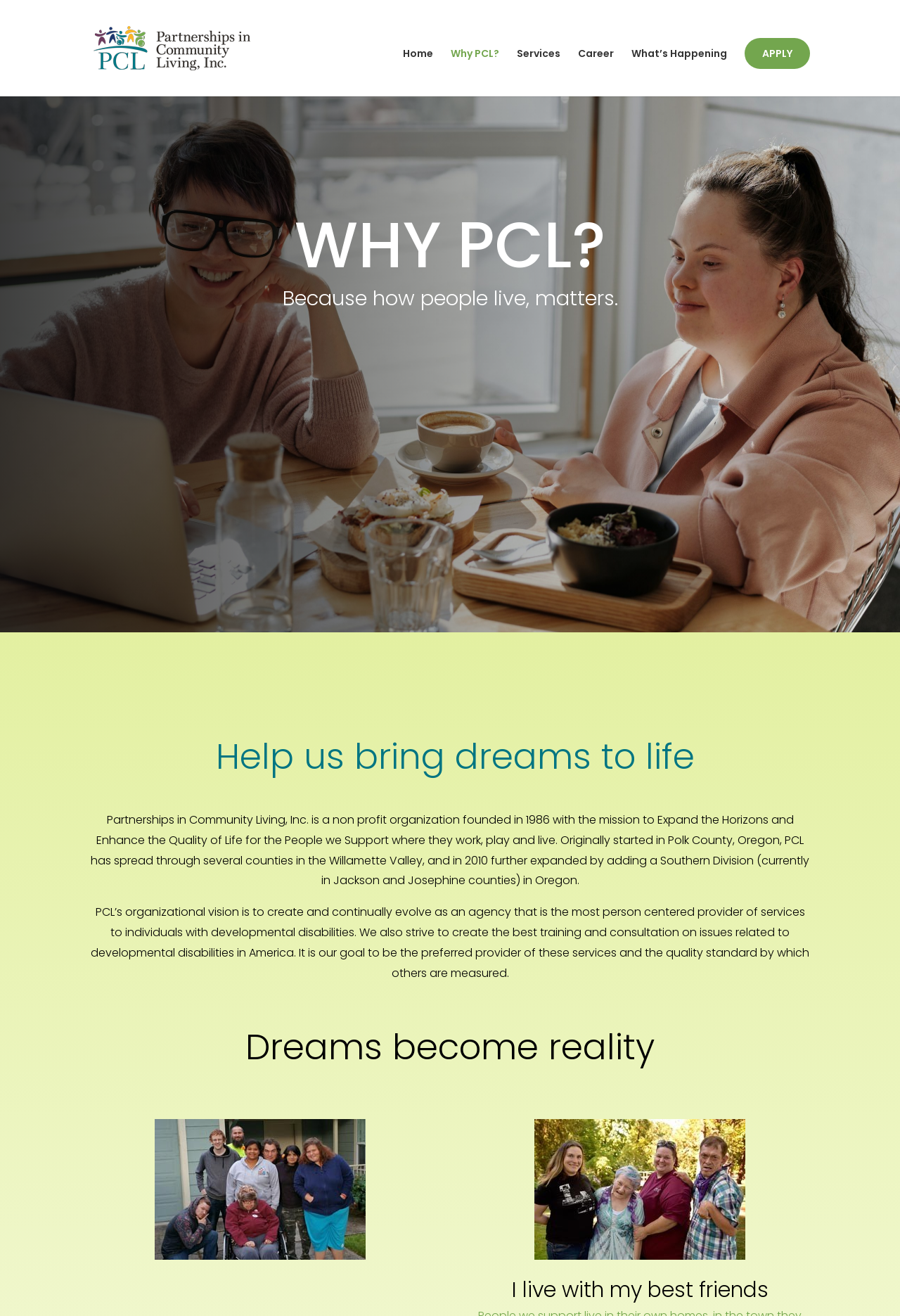What is the mission of the organization?
Answer with a single word or phrase by referring to the visual content.

Expand the Horizons and Enhance the Quality of Life